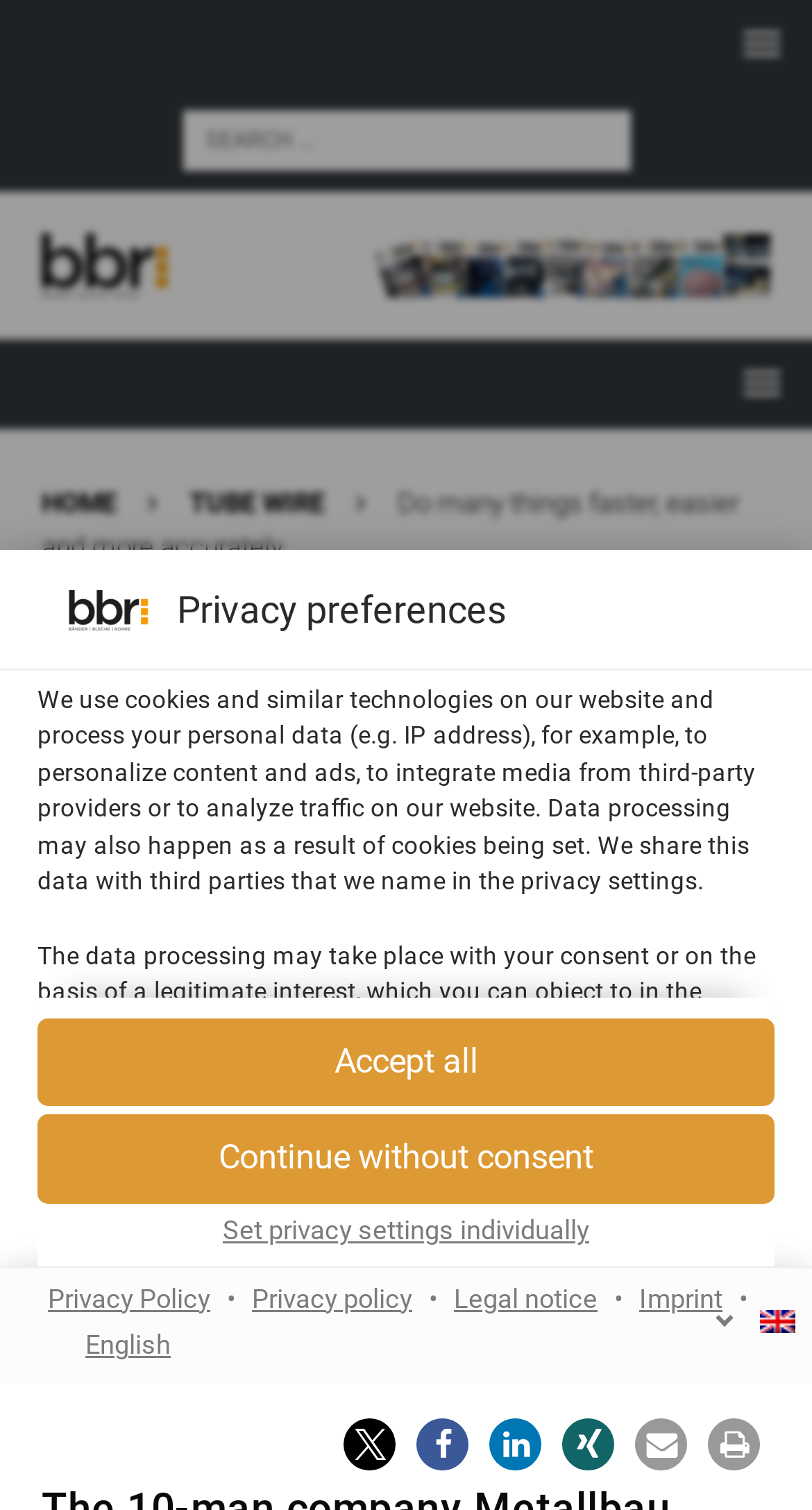Using the information in the image, give a comprehensive answer to the question: 
How many groups are services divided into?

The privacy preferences dialog explains that services are divided into three groups: Essential, Functional, and Marketing, according to their purpose.